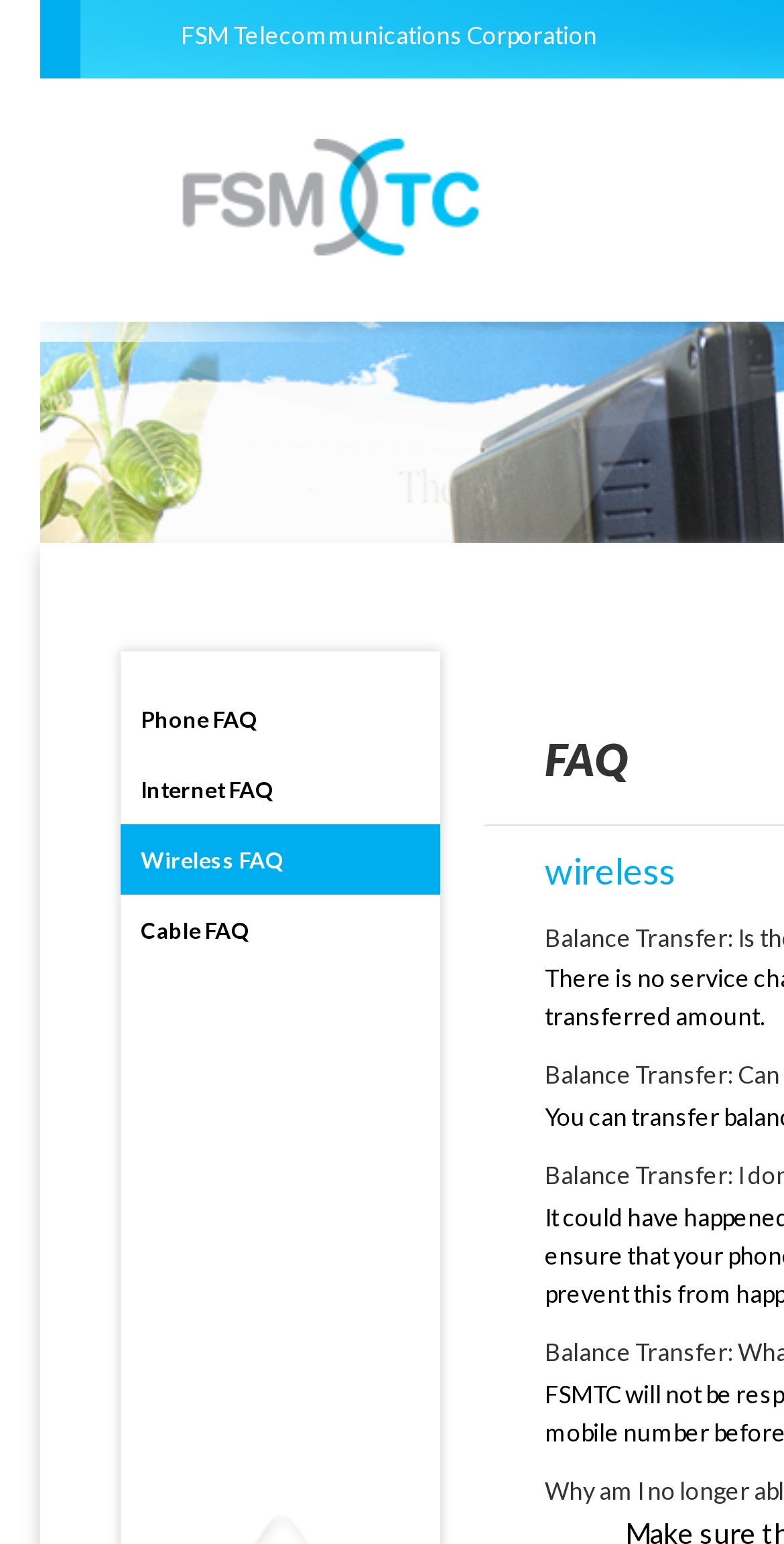Use one word or a short phrase to answer the question provided: 
What is the purpose of the webpage?

FAQ